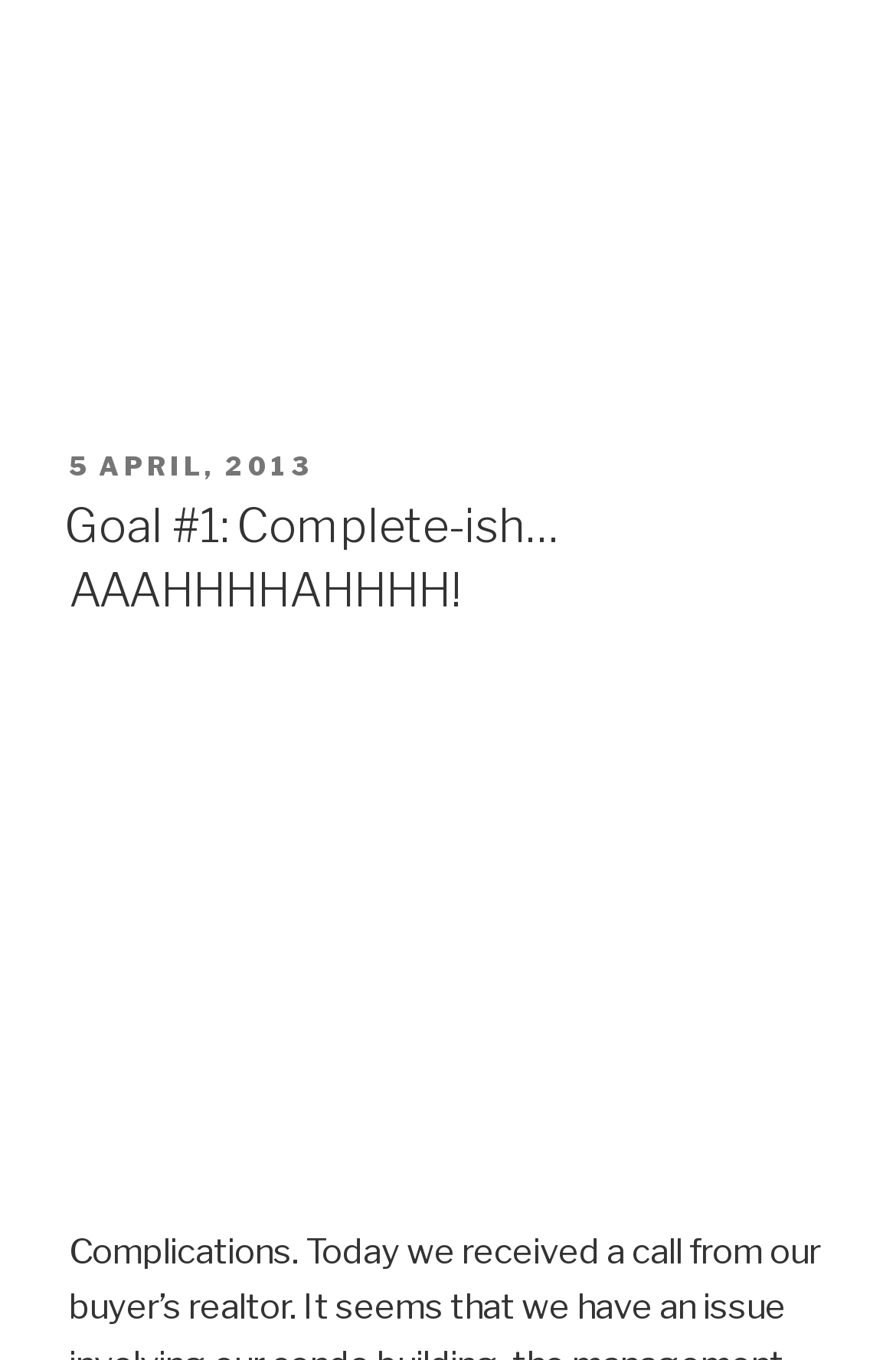Provide your answer in a single word or phrase: 
What is the date of the posted article?

5 APRIL, 2013